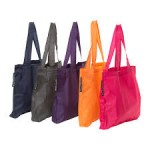Explain the image in a detailed and thorough manner.

The image showcases a vibrant collection of tote bags in various colors, lined up for display. From left to right, the colors transition from a classic black, to deep grey, then a rich purple, followed by a bright orange, and finally a striking pink. These bags not only offer a stylish accessory for daily outings but also highlight the practicality and versatility of tote bags in managing everyday items, reflecting a personal touch in every choice. The arrangement suggests a playful yet organized approach to carrying essentials, making them a favored choice for shopping, traveling, or casual outings.